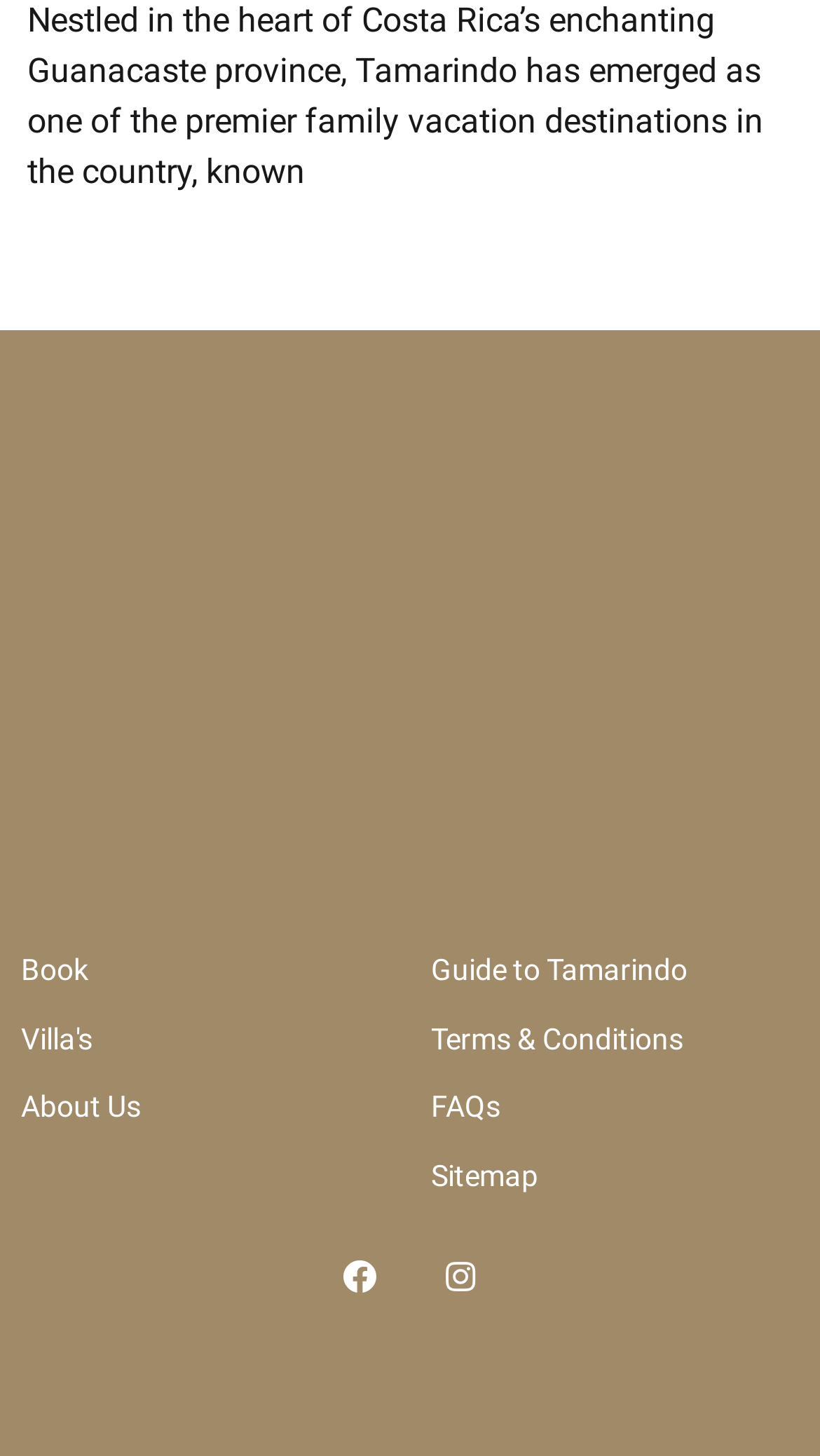Find the bounding box coordinates of the element I should click to carry out the following instruction: "Visit Villa's page".

[0.026, 0.698, 0.474, 0.73]